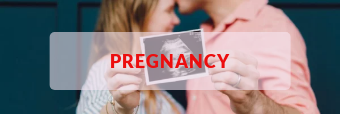What is the dominant color of the overlaid text?
Kindly give a detailed and elaborate answer to the question.

The dominant color of the overlaid text is red, as indicated by the bold red letters 'PREGNANCY' that emphasize the theme of anticipation and excitement associated with the couple's upcoming arrival.